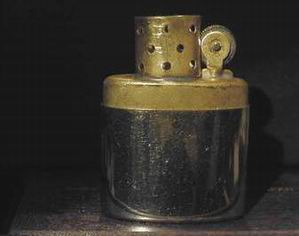Where was Zippo established?
Please provide a single word or phrase in response based on the screenshot.

Bradford, Pennsylvania